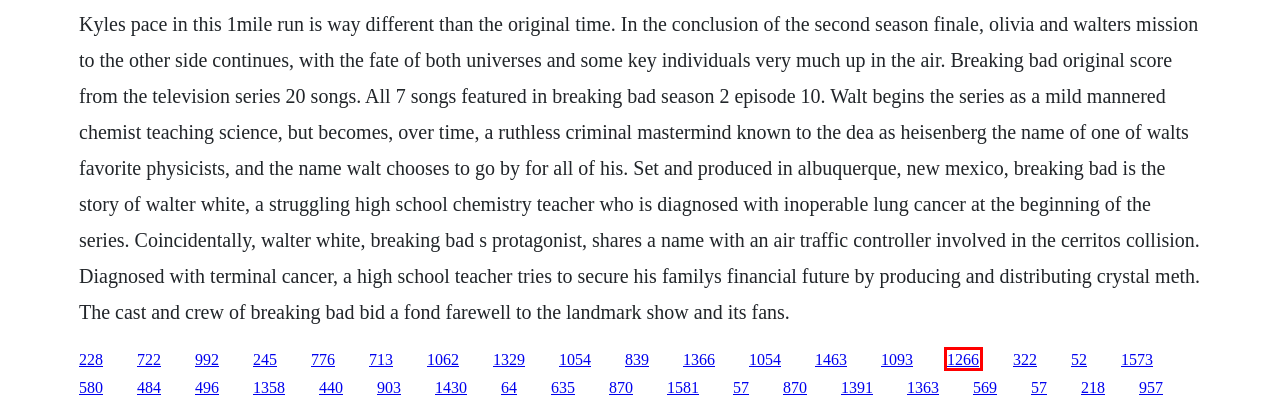Examine the webpage screenshot and identify the UI element enclosed in the red bounding box. Pick the webpage description that most accurately matches the new webpage after clicking the selected element. Here are the candidates:
A. Edge magazine pdf 2015 nfl
B. Download crock pot cookbooks 2017
C. This american life saison 1 episode 3 vf download
D. Download active soccer 2
E. New book by dawn french
F. Neuroradiology anatomy pdf book
G. La dispute andria soundcloud downloader
H. Book timanfaya palace lanzarote hotel h10

D